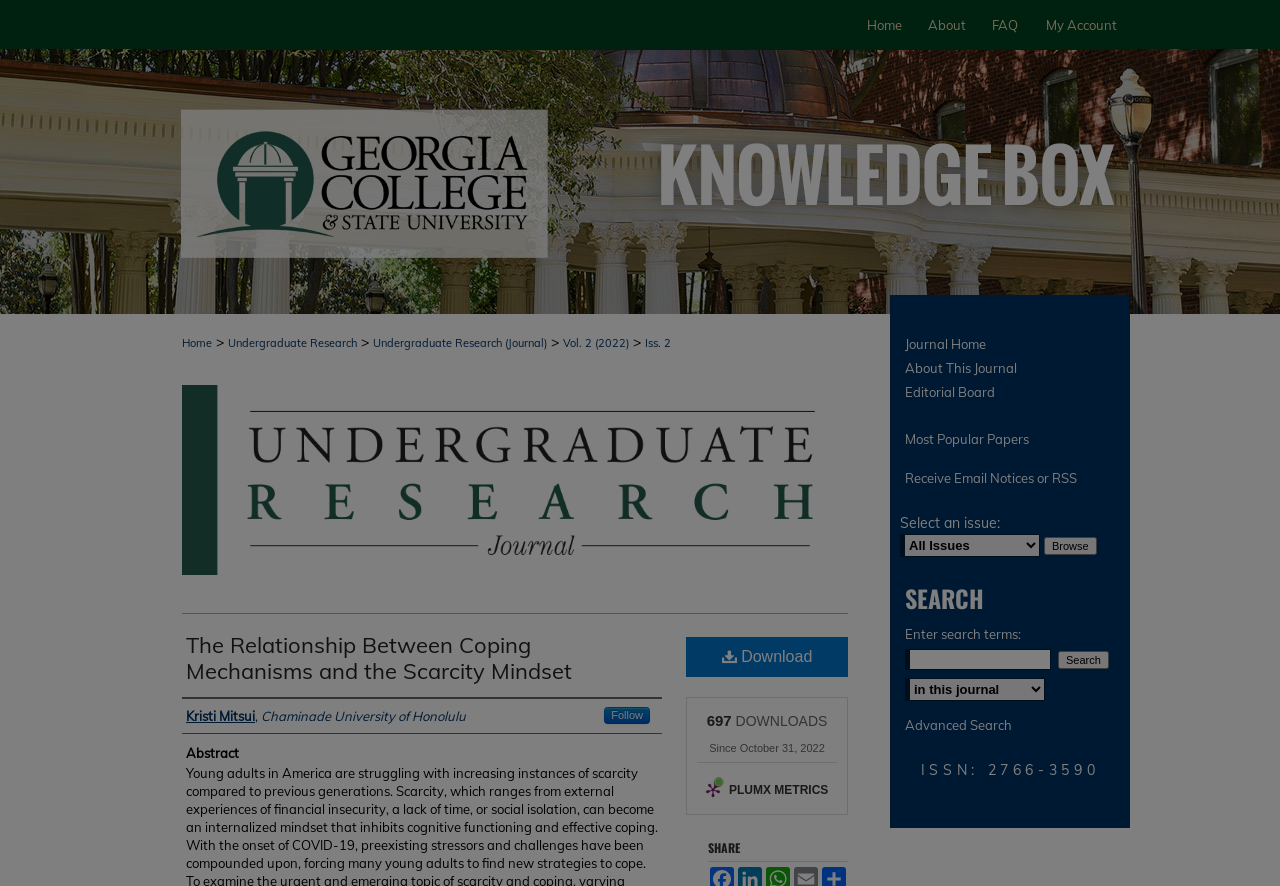Identify the bounding box coordinates of the HTML element based on this description: "Receive Email Notices or RSS".

[0.695, 0.517, 0.883, 0.561]